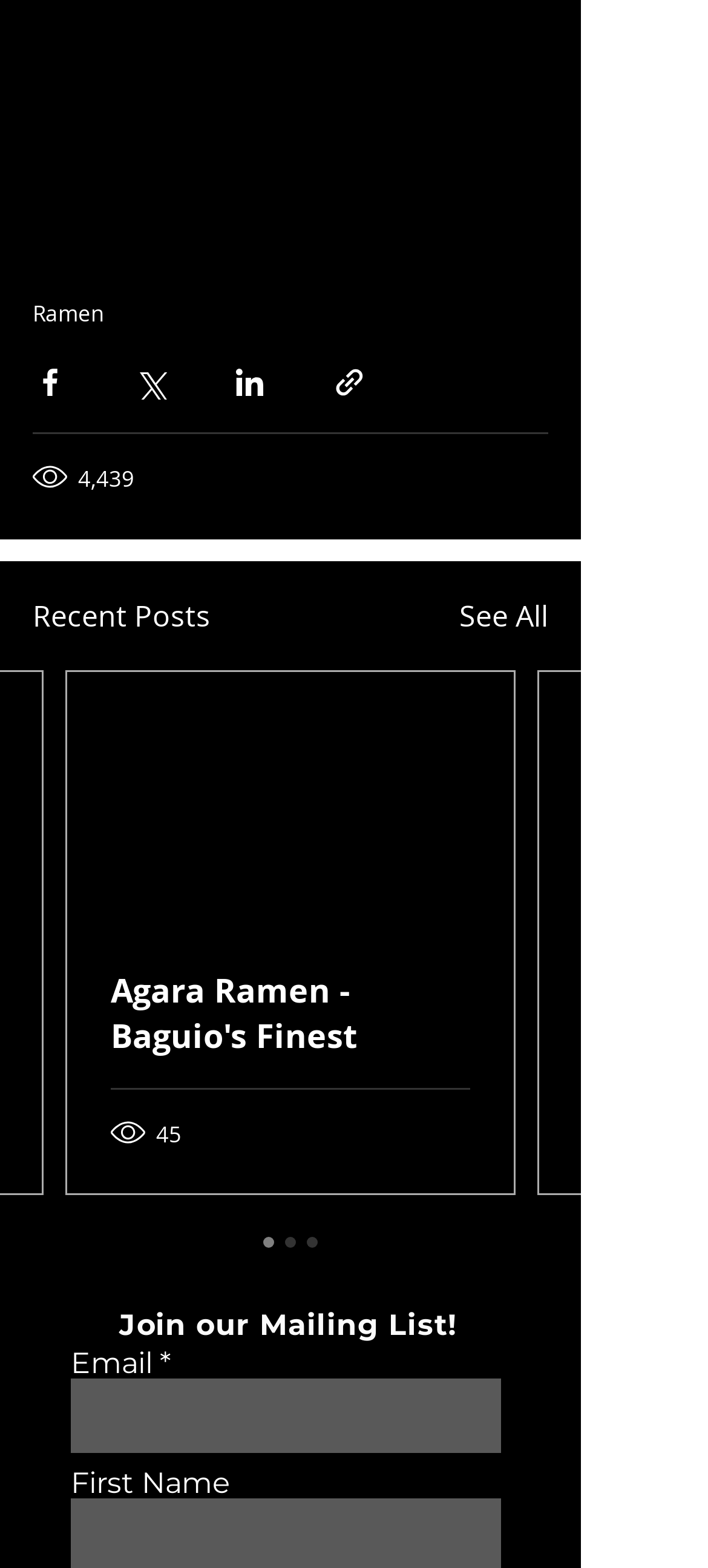Given the description "aria-label="Share via Facebook"", determine the bounding box of the corresponding UI element.

[0.046, 0.223, 0.095, 0.245]